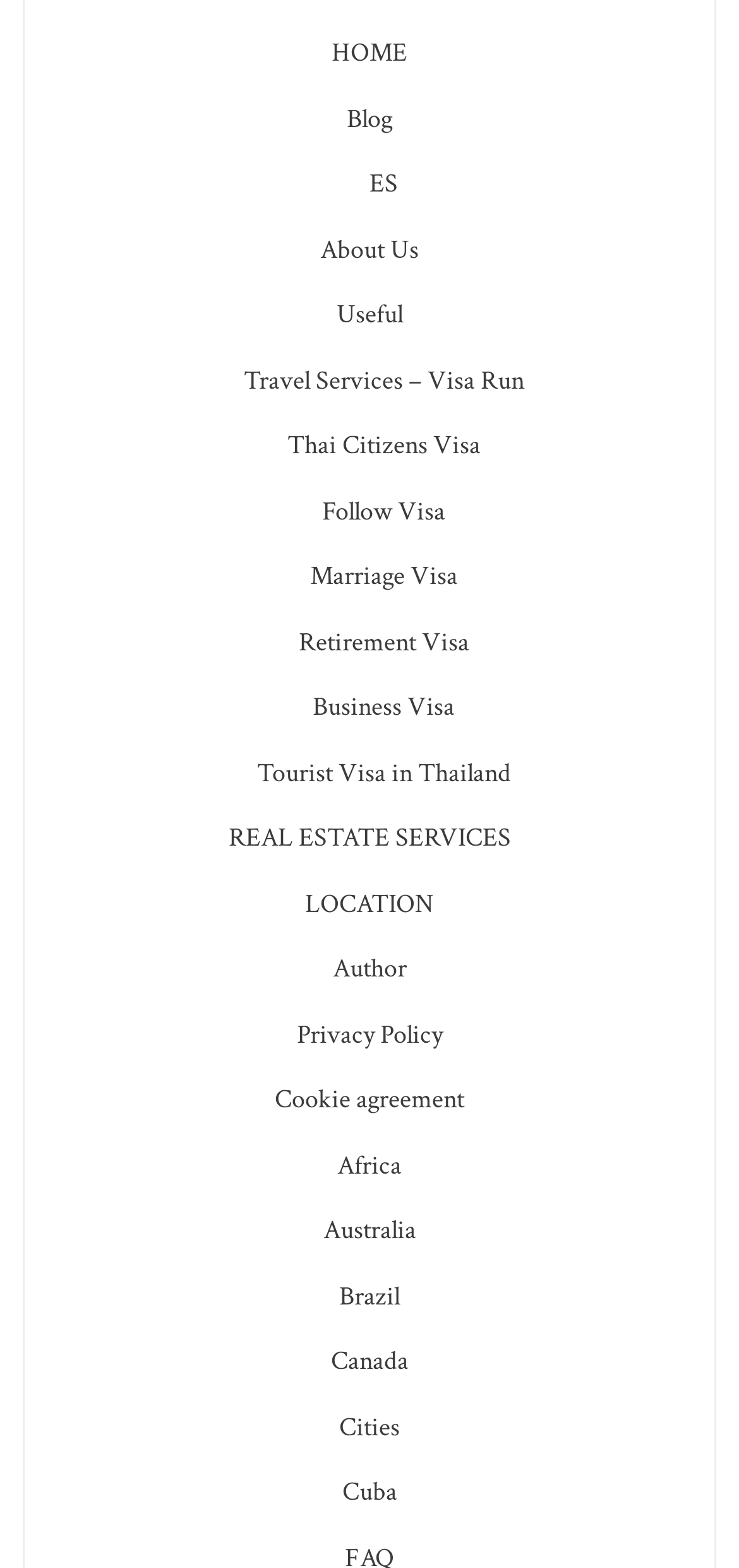Locate the UI element that matches the description Thai Citizens Visa in the webpage screenshot. Return the bounding box coordinates in the format (top-left x, top-left y, bottom-right x, bottom-right y), with values ranging from 0 to 1.

[0.388, 0.274, 0.65, 0.295]